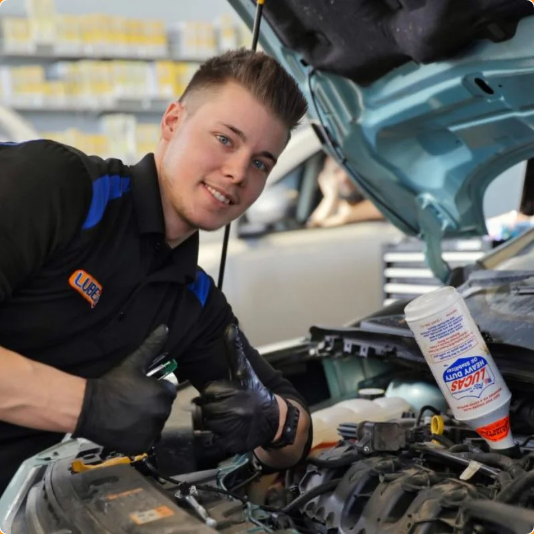What is prominently positioned on the engine?
Provide a detailed answer to the question, using the image to inform your response.

Upon examining the image, I notice that a bottle of transmission fluid is prominently positioned on the engine, which is likely related to the focus on transmission maintenance and fluid changes mentioned in the accompanying text.